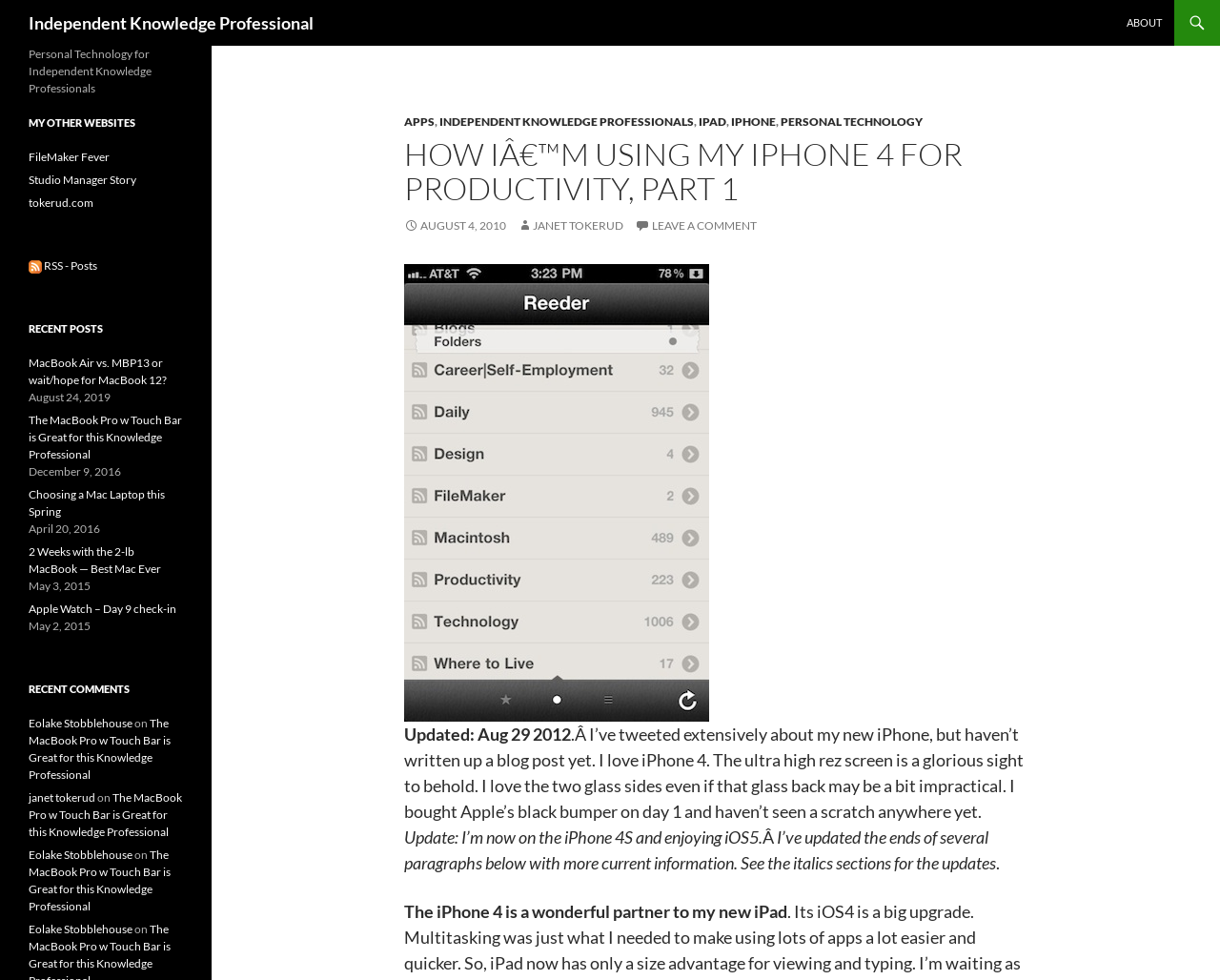Please identify the bounding box coordinates of the element I should click to complete this instruction: 'Read the blog post about iPhone 4'. The coordinates should be given as four float numbers between 0 and 1, like this: [left, top, right, bottom].

[0.331, 0.738, 0.839, 0.839]